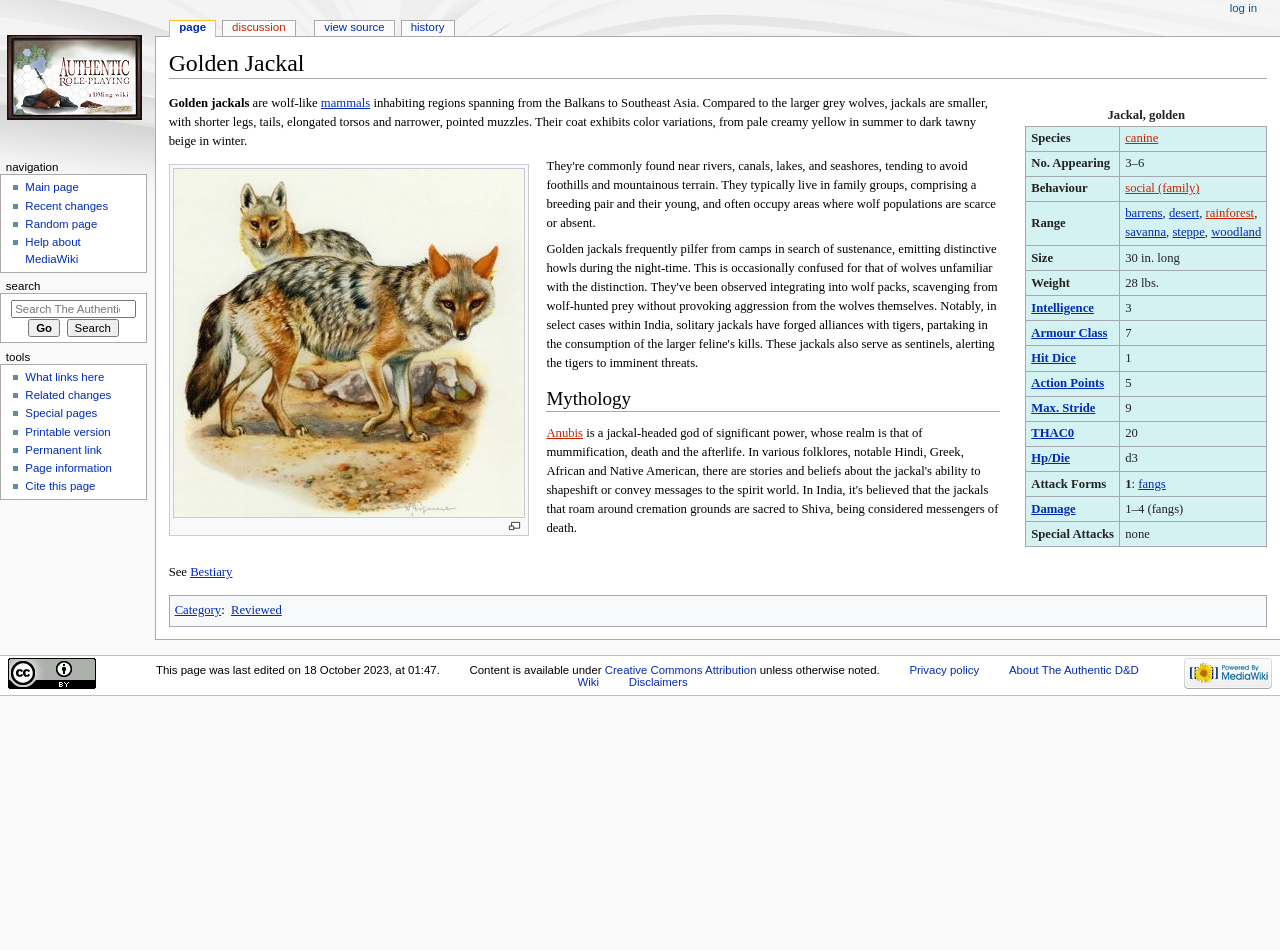Pinpoint the bounding box coordinates of the clickable element needed to complete the instruction: "Explore the range of Golden Jackal". The coordinates should be provided as four float numbers between 0 and 1: [left, top, right, bottom].

[0.879, 0.217, 0.908, 0.232]